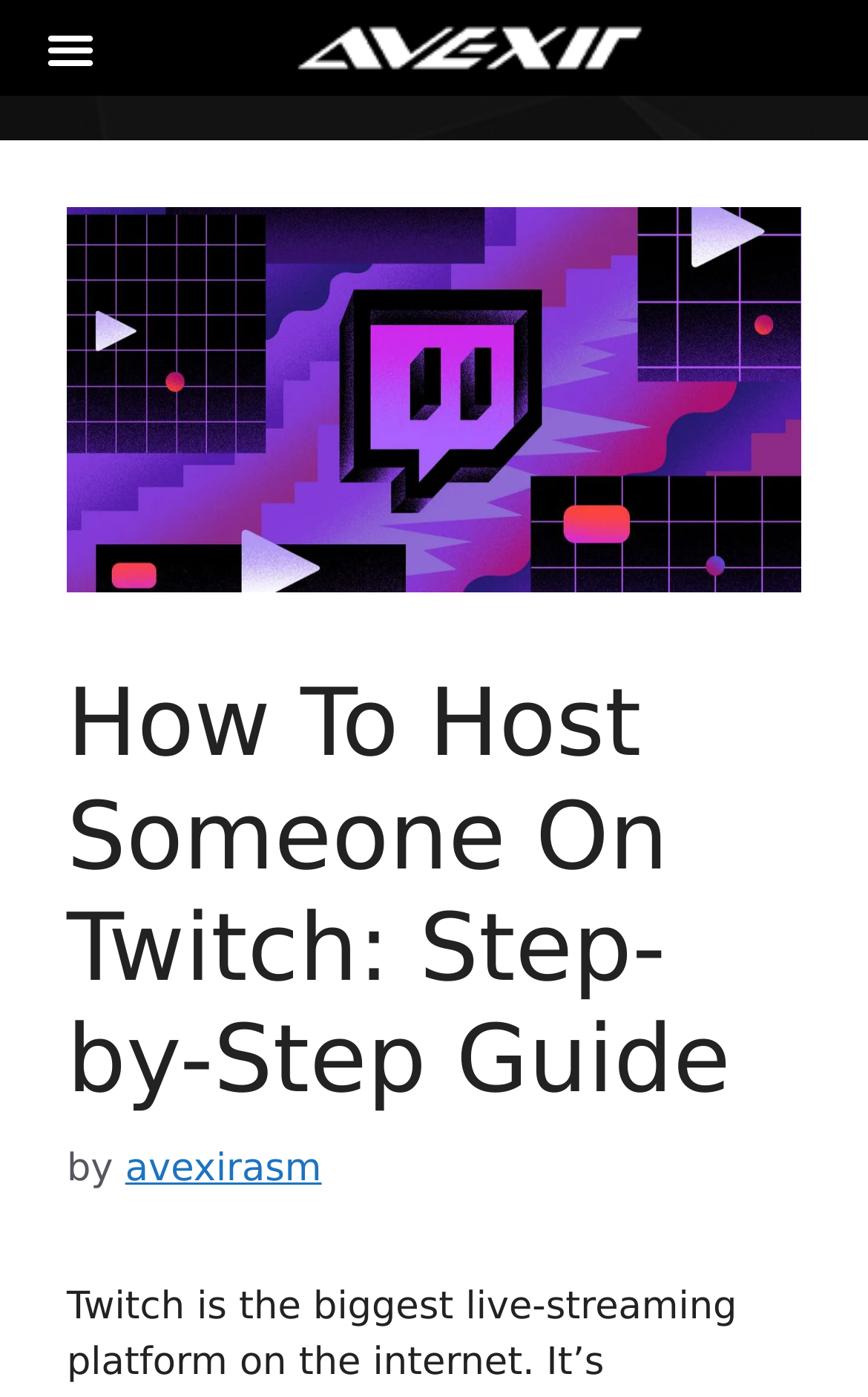Locate the bounding box of the UI element with the following description: "avexirasm".

[0.144, 0.821, 0.371, 0.853]